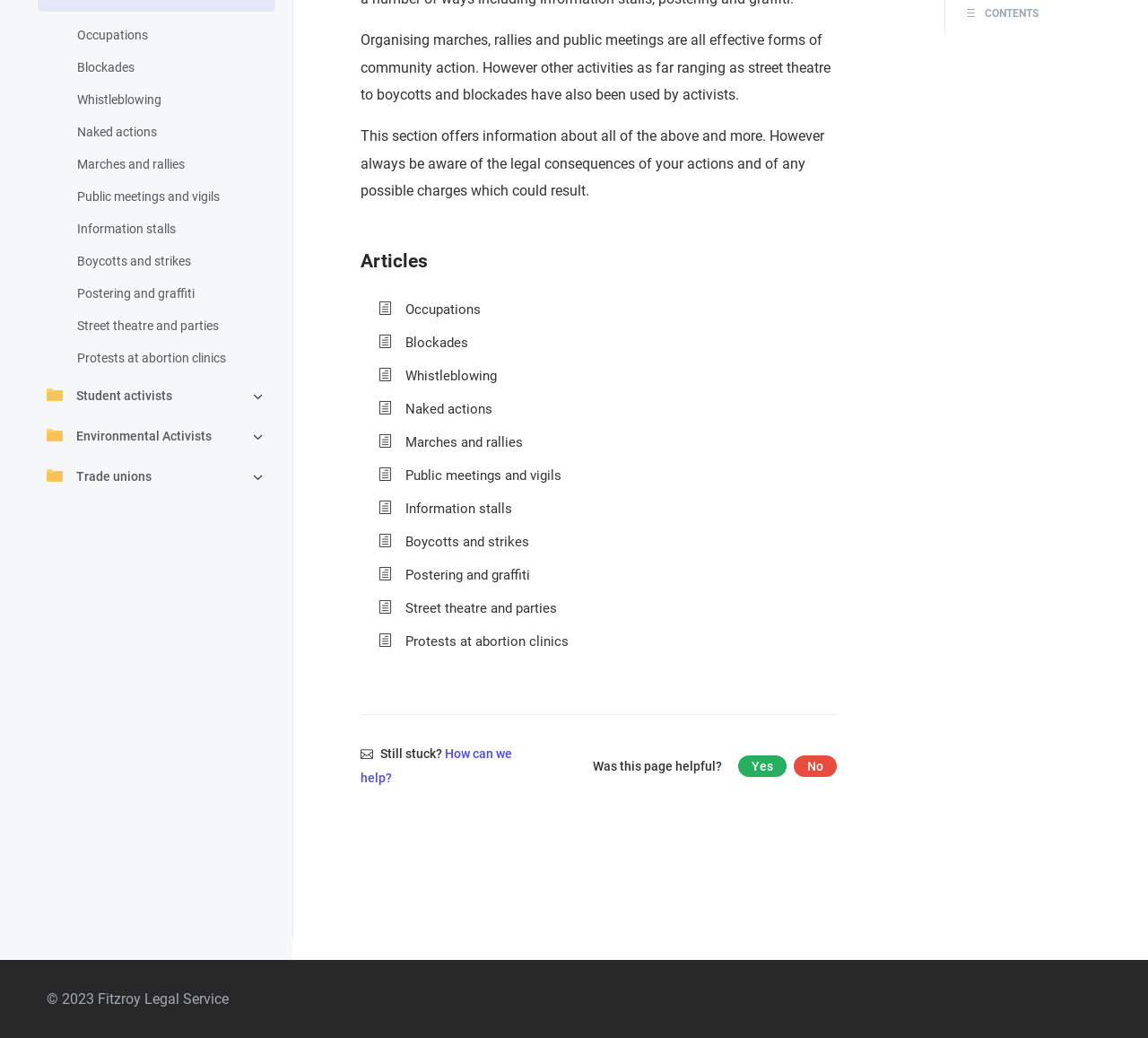Using the element description How can we help?, predict the bounding box coordinates for the UI element. Provide the coordinates in (top-left x, top-left y, bottom-right x, bottom-right y) format with values ranging from 0 to 1.

[0.314, 0.72, 0.446, 0.756]